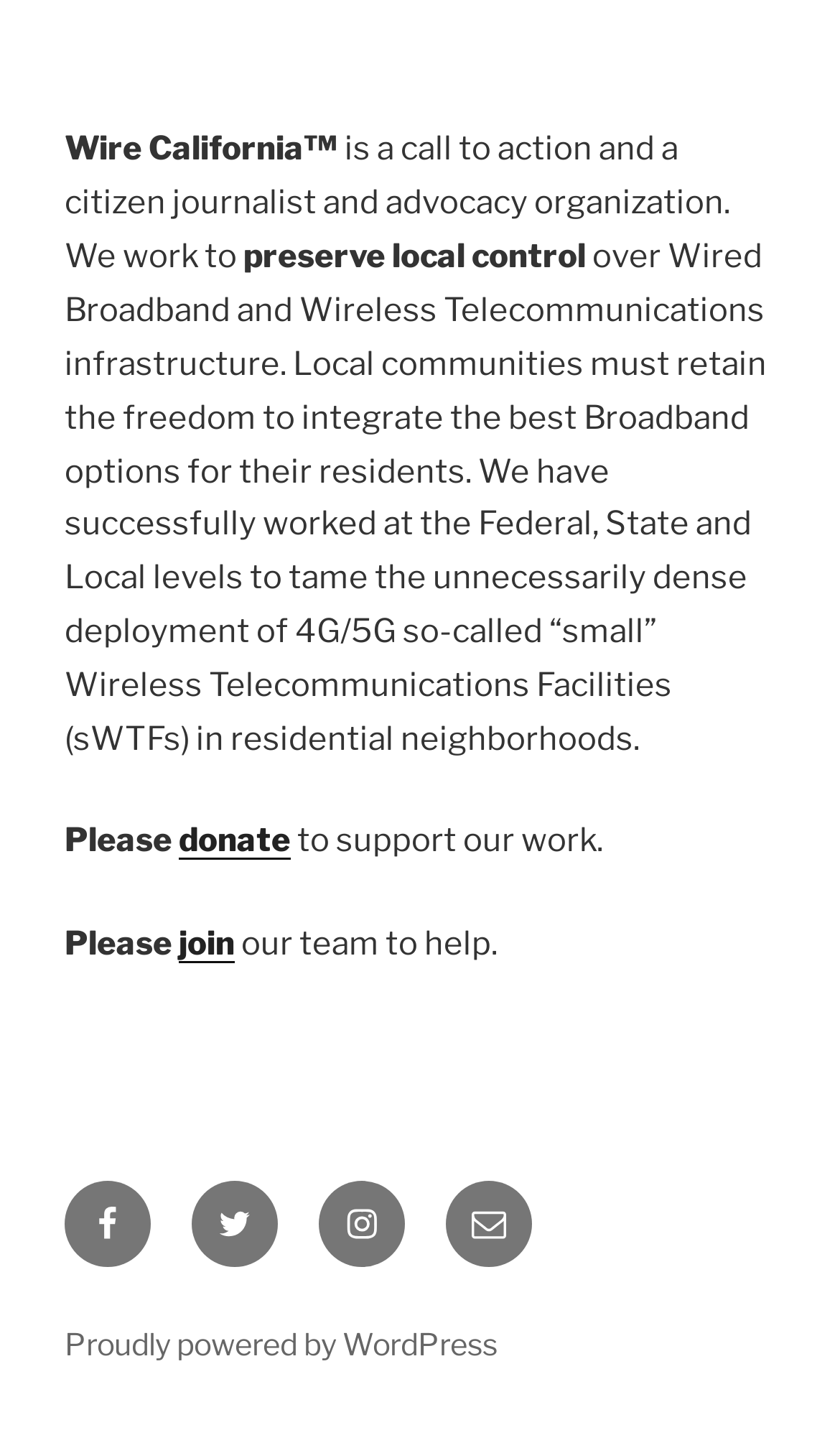Given the element description Proudly powered by WordPress, specify the bounding box coordinates of the corresponding UI element in the format (top-left x, top-left y, bottom-right x, bottom-right y). All values must be between 0 and 1.

[0.077, 0.915, 0.592, 0.941]